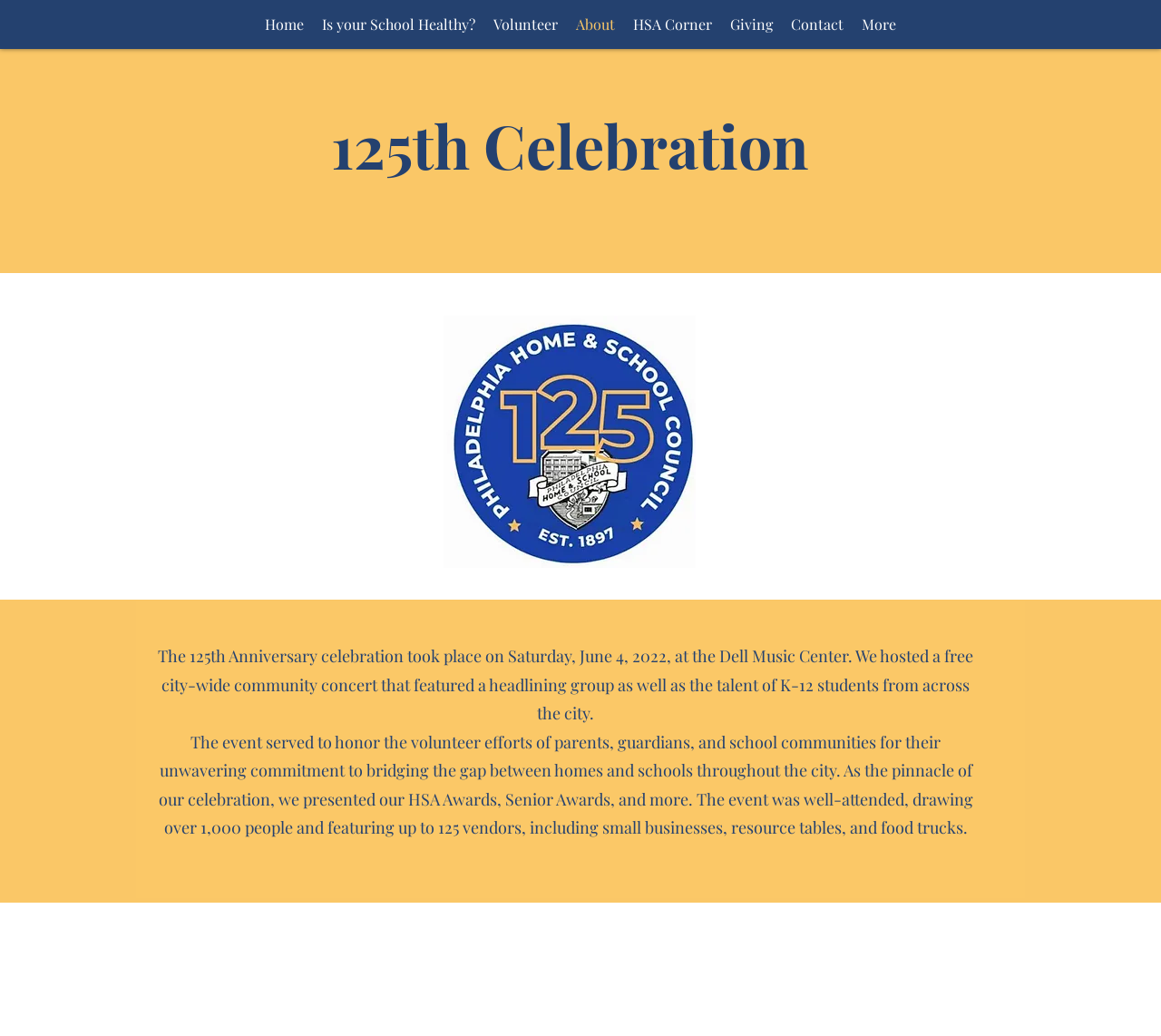How many vendors were present at the event?
From the image, provide a succinct answer in one word or a short phrase.

125